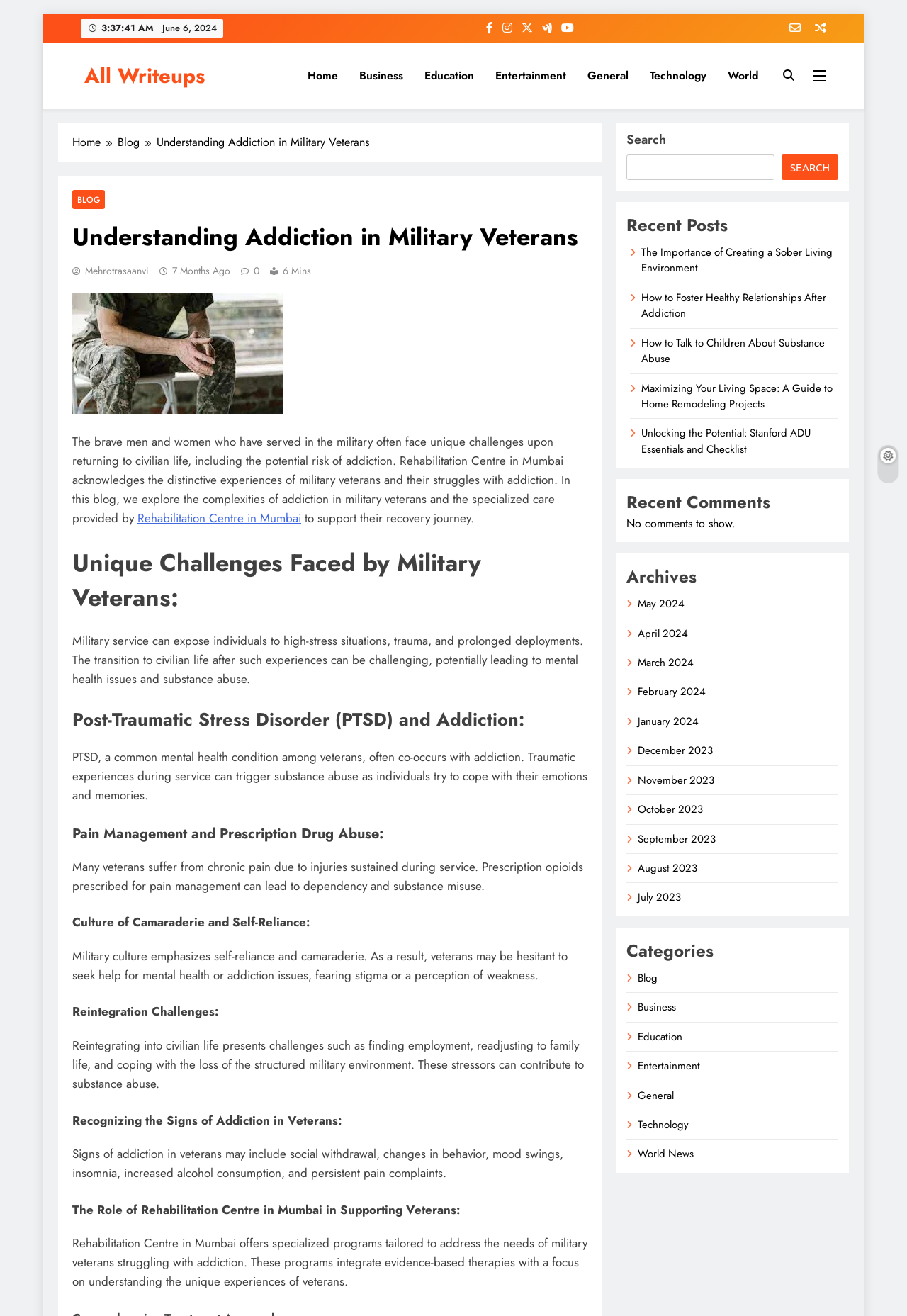Provide a short answer using a single word or phrase for the following question: 
What is the name of the rehabilitation centre mentioned in the blog post?

Rehabilitation Centre in Mumbai